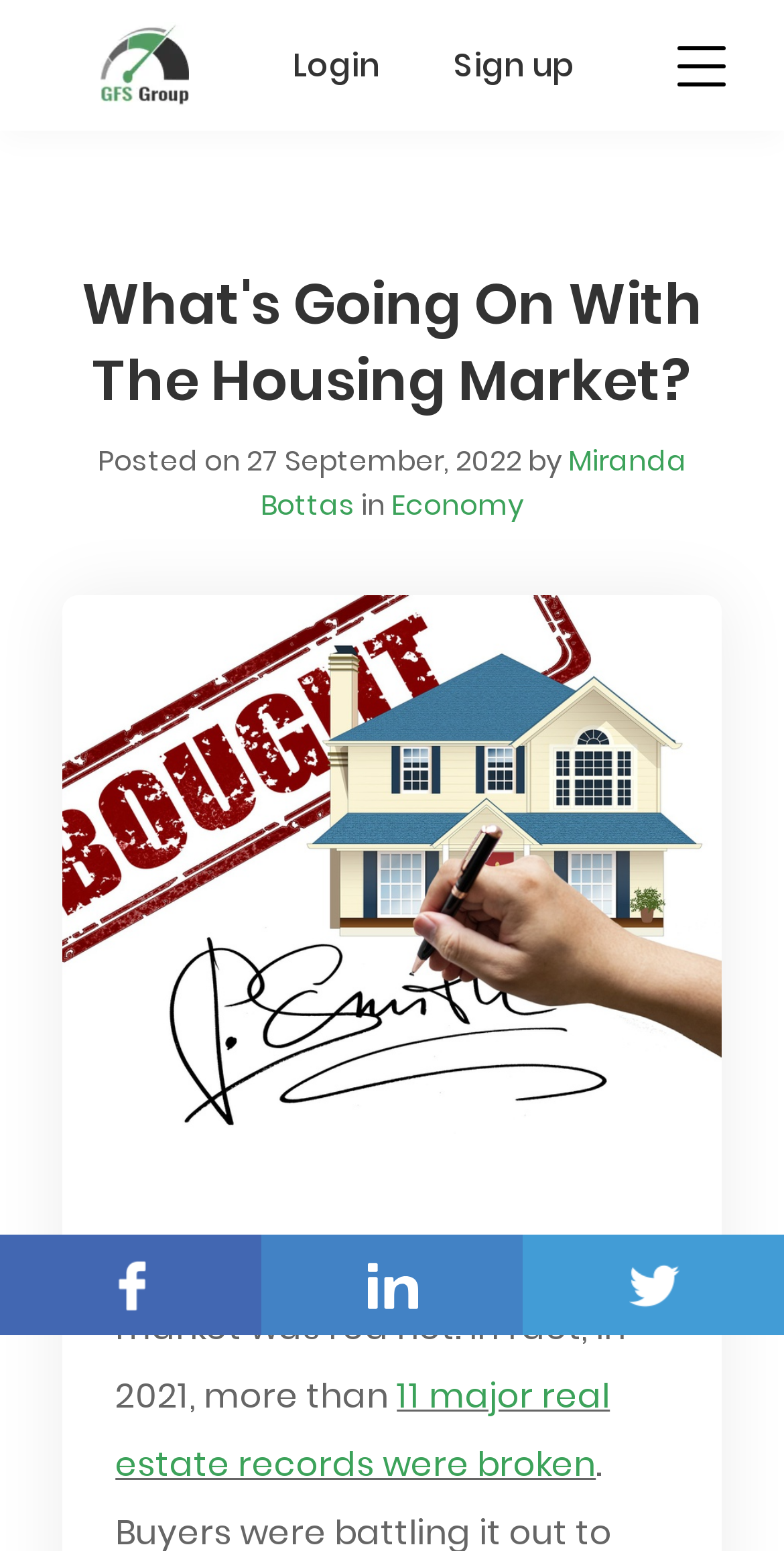Determine the bounding box coordinates of the clickable region to follow the instruction: "Sign up".

[0.578, 0.015, 0.732, 0.069]